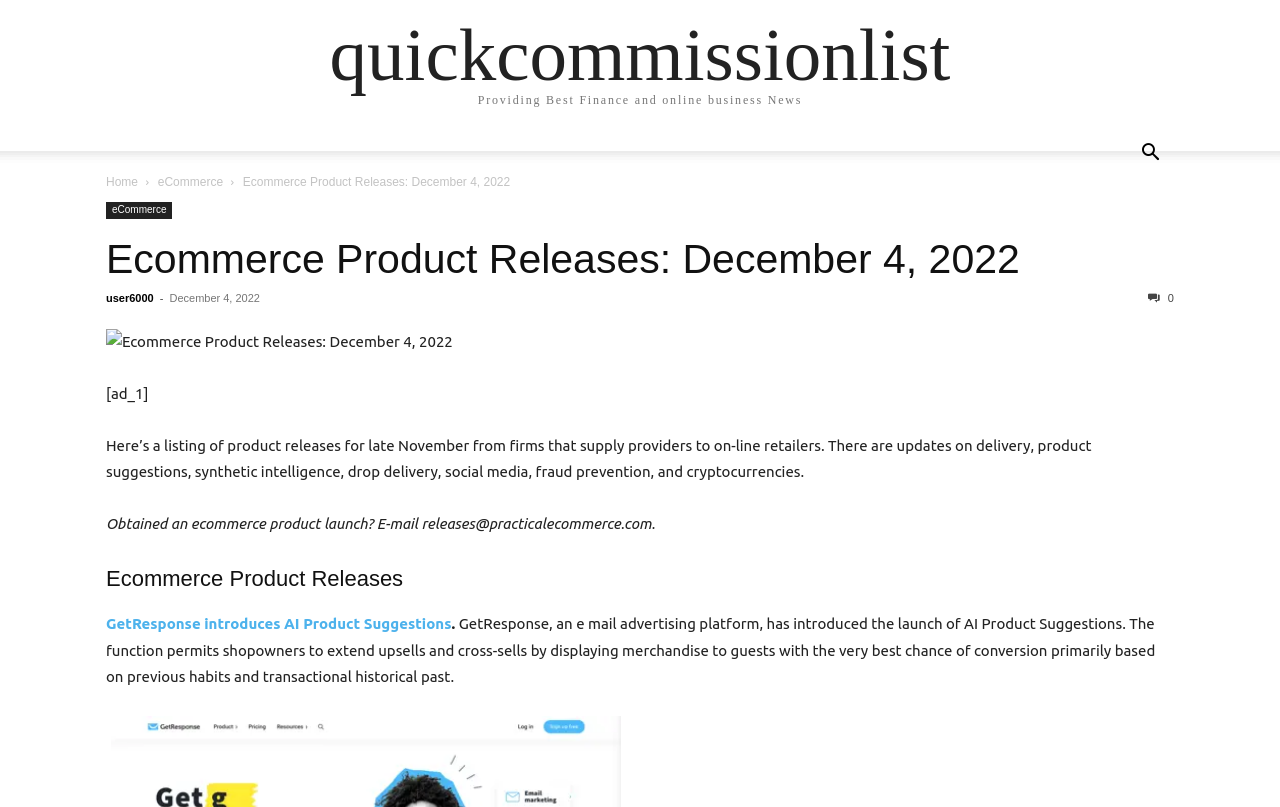Refer to the element description StrategicHealth and identify the corresponding bounding box in the screenshot. Format the coordinates as (top-left x, top-left y, bottom-right x, bottom-right y) with values in the range of 0 to 1.

None